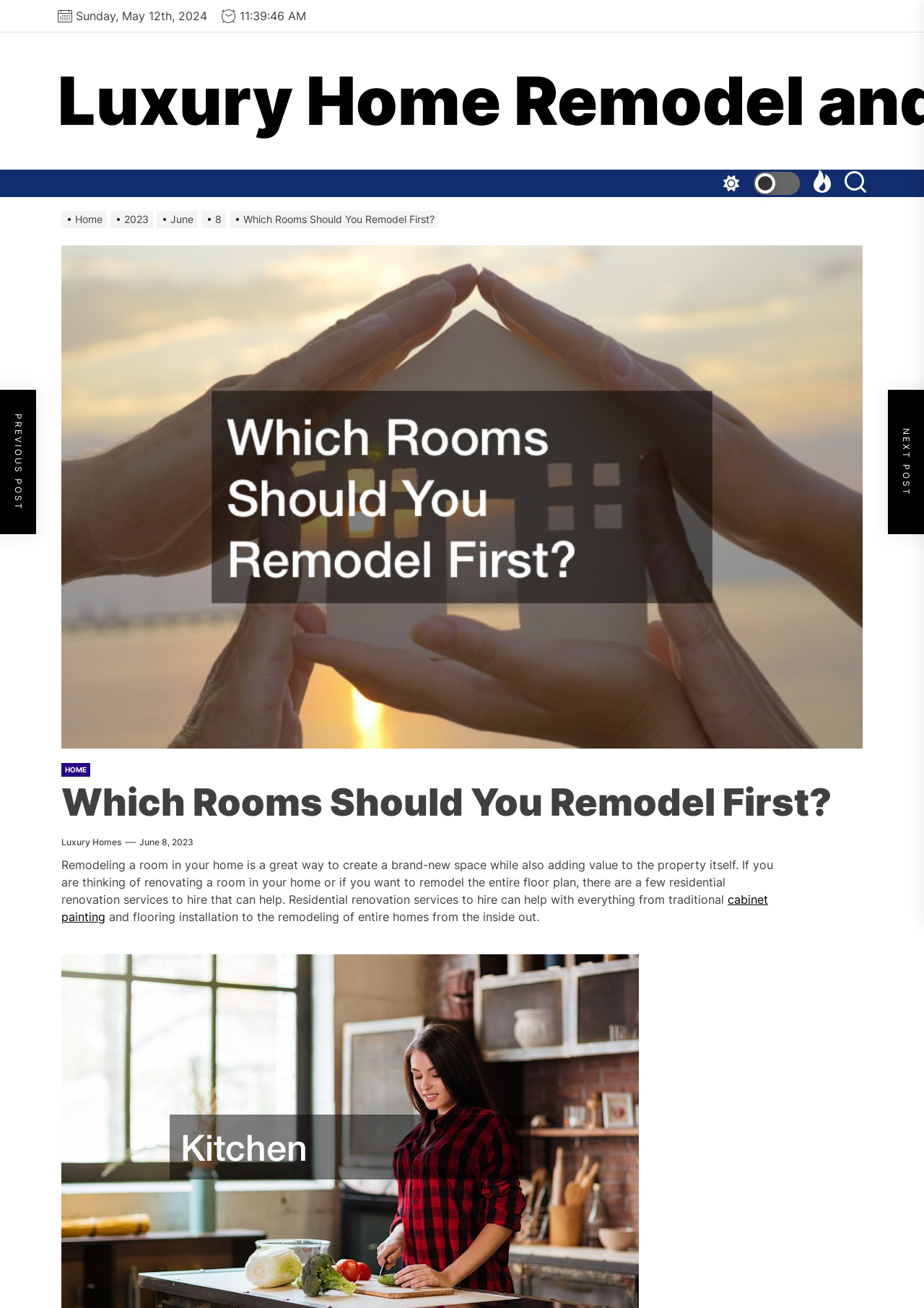How many links are present in the breadcrumbs navigation?
Based on the screenshot, provide your answer in one word or phrase.

6